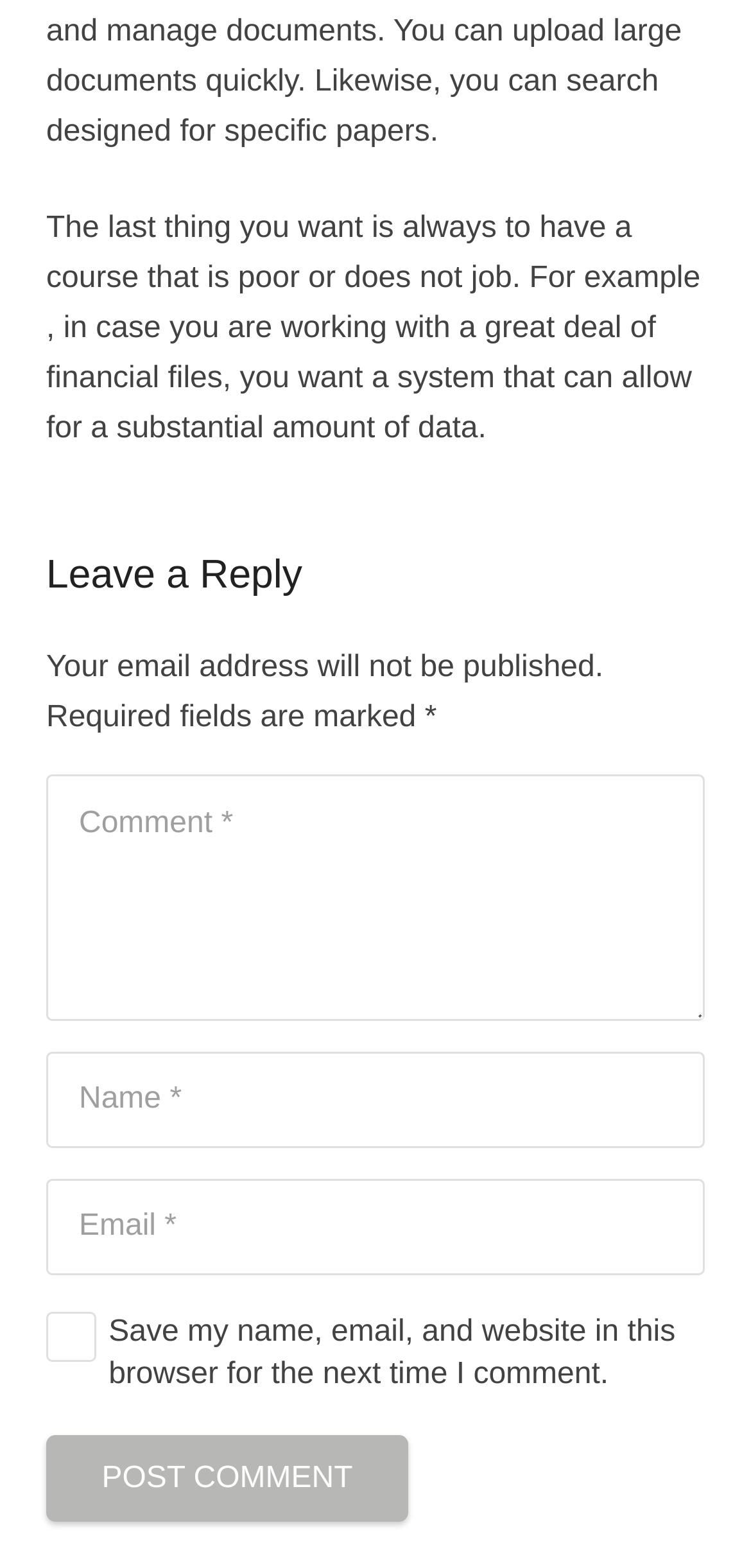With reference to the image, please provide a detailed answer to the following question: What is required to submit a comment?

The text fields for 'Name', 'Email', and 'Comment' are all marked as 'required', indicating that users must fill out these fields in order to submit a comment.